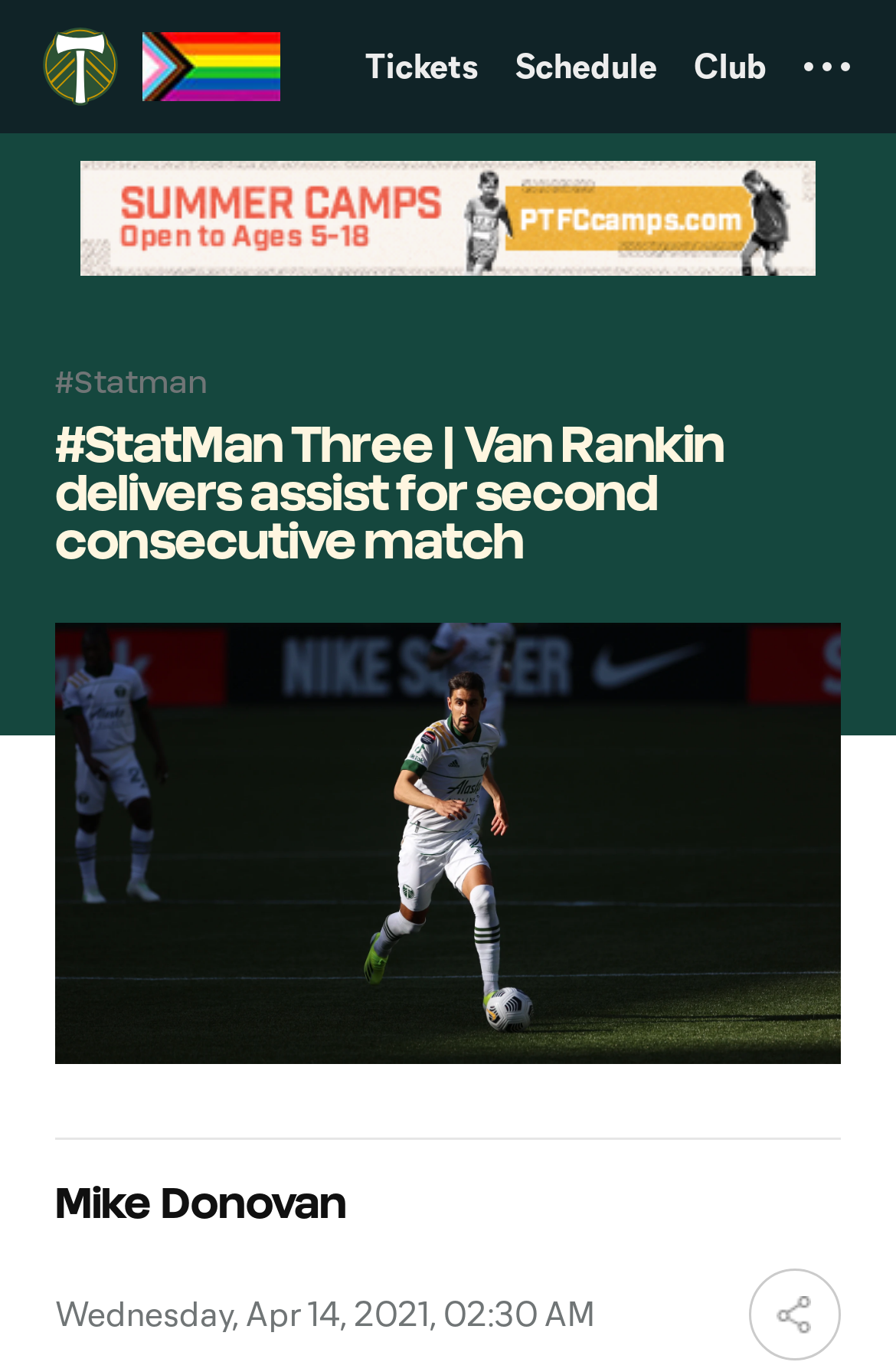What is the name of the player who delivered an assist for the second consecutive match?
Give a comprehensive and detailed explanation for the question.

The webpage mentions '#StatMan Three | Van Rankin delivers assist for second consecutive match' in the main heading, which suggests that Van Rankin is the player who achieved this feat.